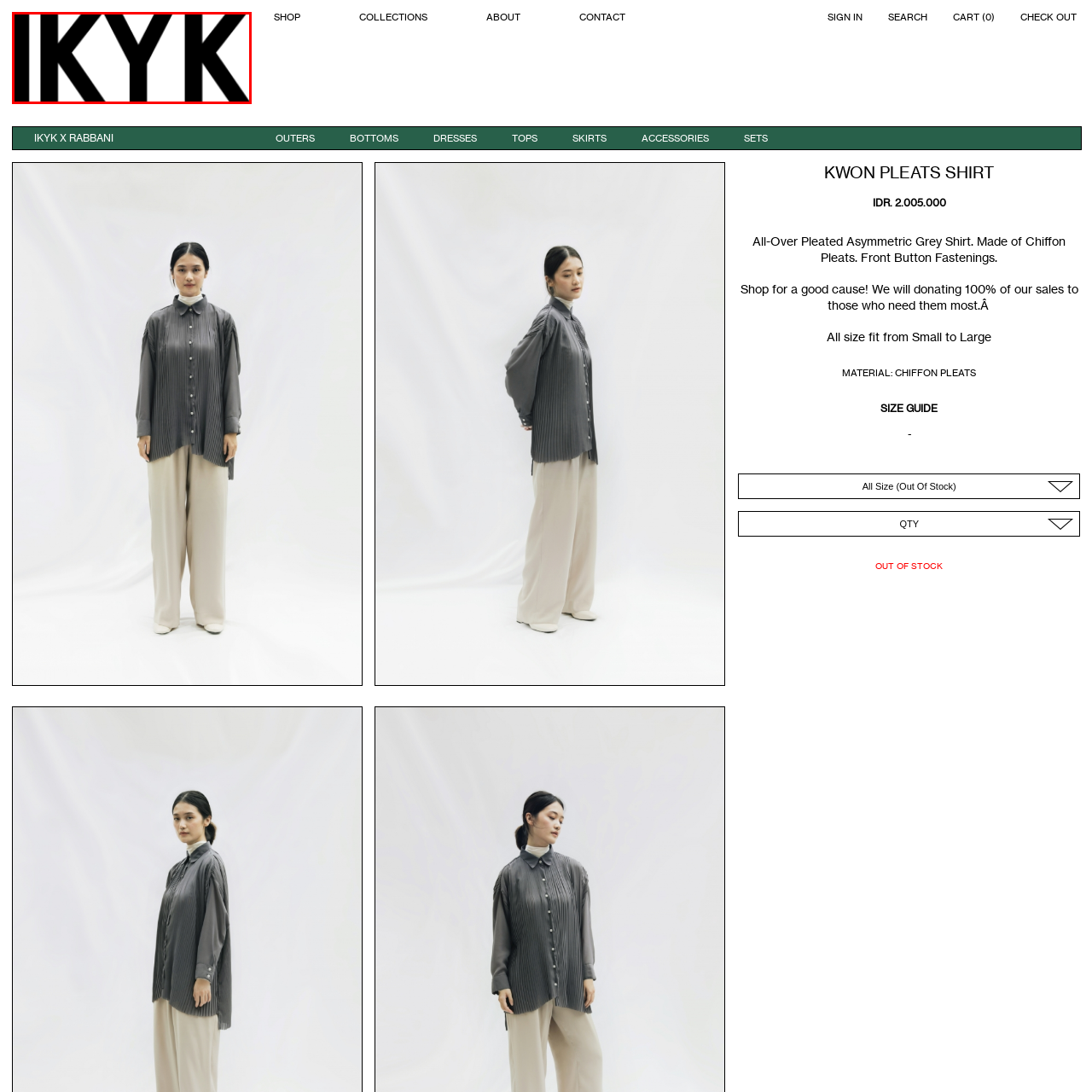Give a detailed caption for the image that is encased within the red bounding box.

The image features the prominent logo of "IKYK," displayed in a bold and modern typography. This logo signifies the brand's identity, likely associated with fashion or lifestyle. The design is clean and minimalist, focusing on the name "IKYK," which suggests a contemporary aesthetic appealing to a stylish audience. This logo serves as a visual anchor on the webpage, drawing attention to the brand's offerings.